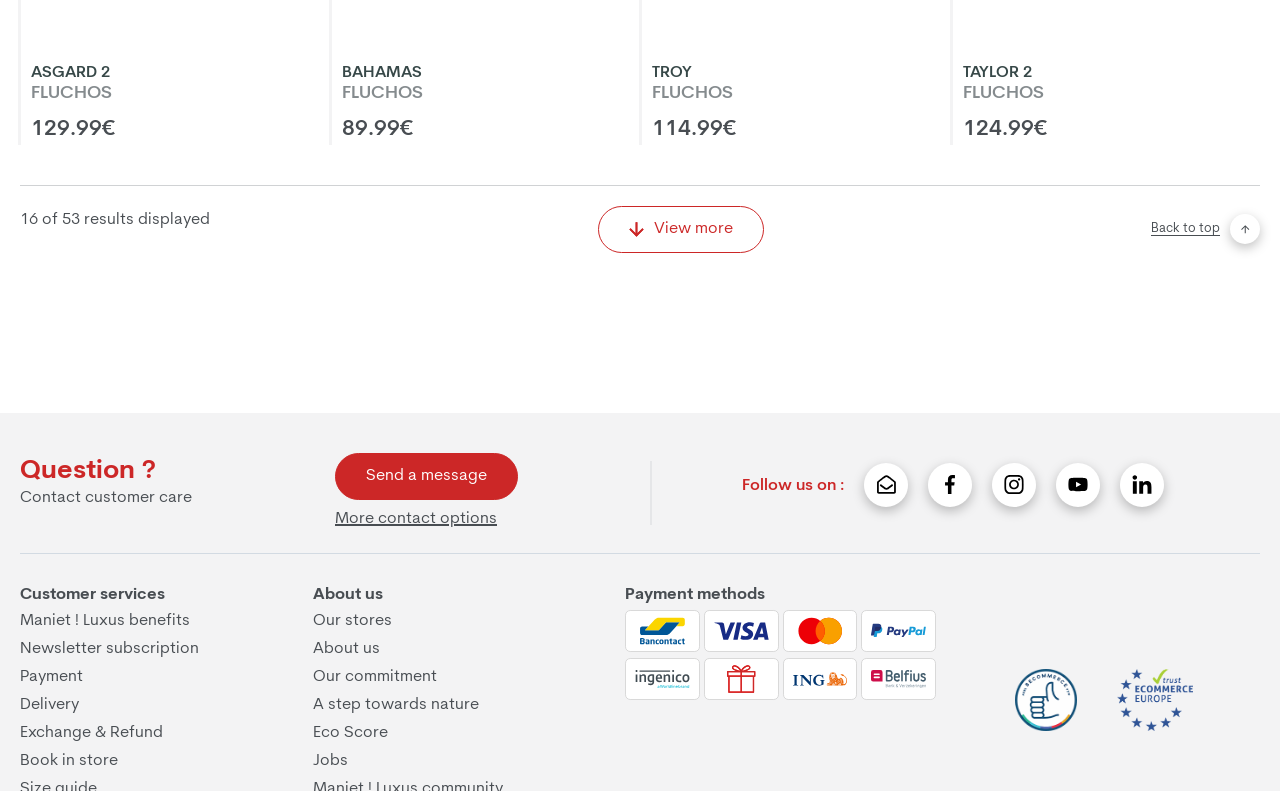Please identify the bounding box coordinates of the element's region that needs to be clicked to fulfill the following instruction: "Click on Payment methods". The bounding box coordinates should consist of four float numbers between 0 and 1, i.e., [left, top, right, bottom].

[0.489, 0.732, 0.74, 0.767]